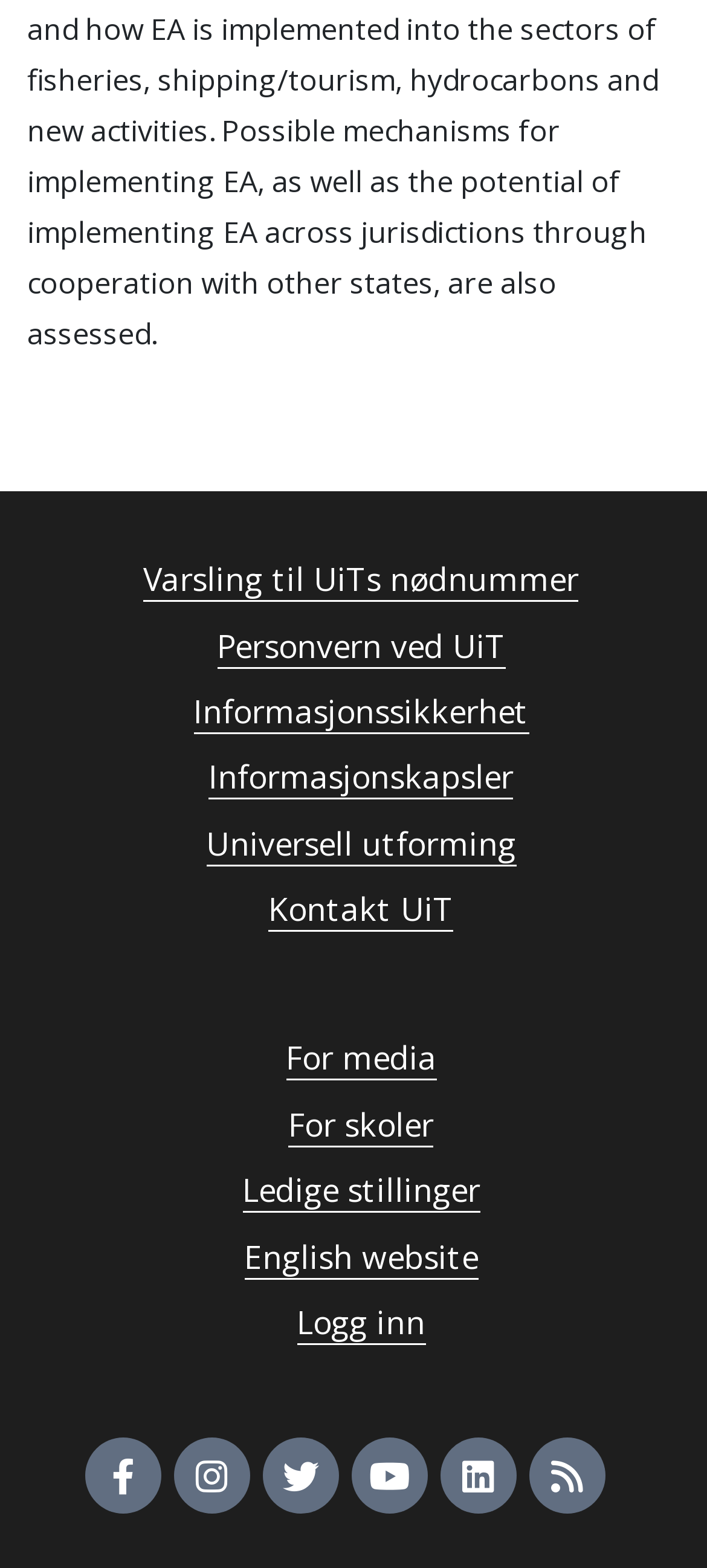Ascertain the bounding box coordinates for the UI element detailed here: "Informasjonssikkerhet". The coordinates should be provided as [left, top, right, bottom] with each value being a float between 0 and 1.

[0.273, 0.44, 0.747, 0.467]